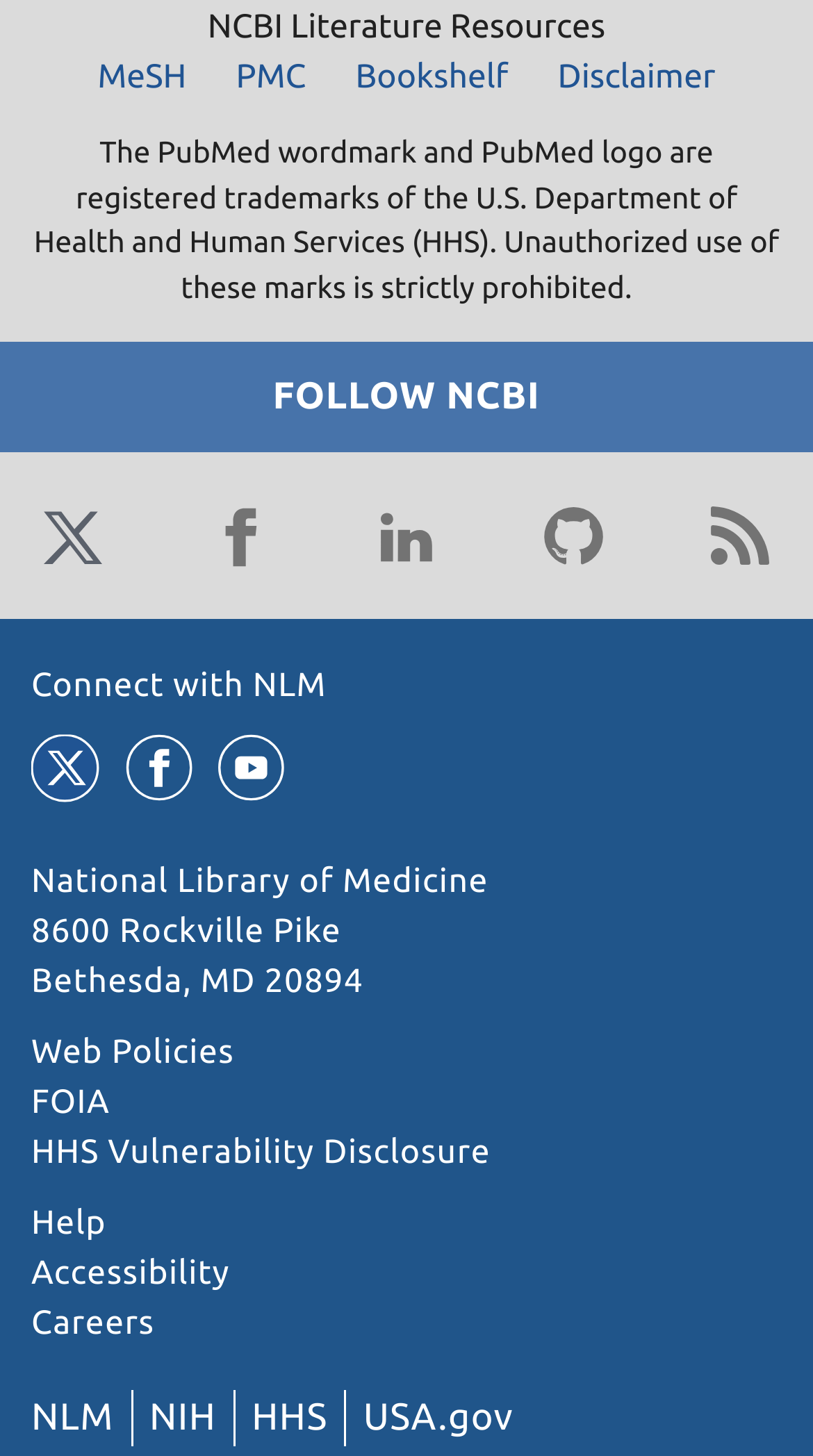How many social media links are there?
Using the image as a reference, answer with just one word or a short phrase.

5